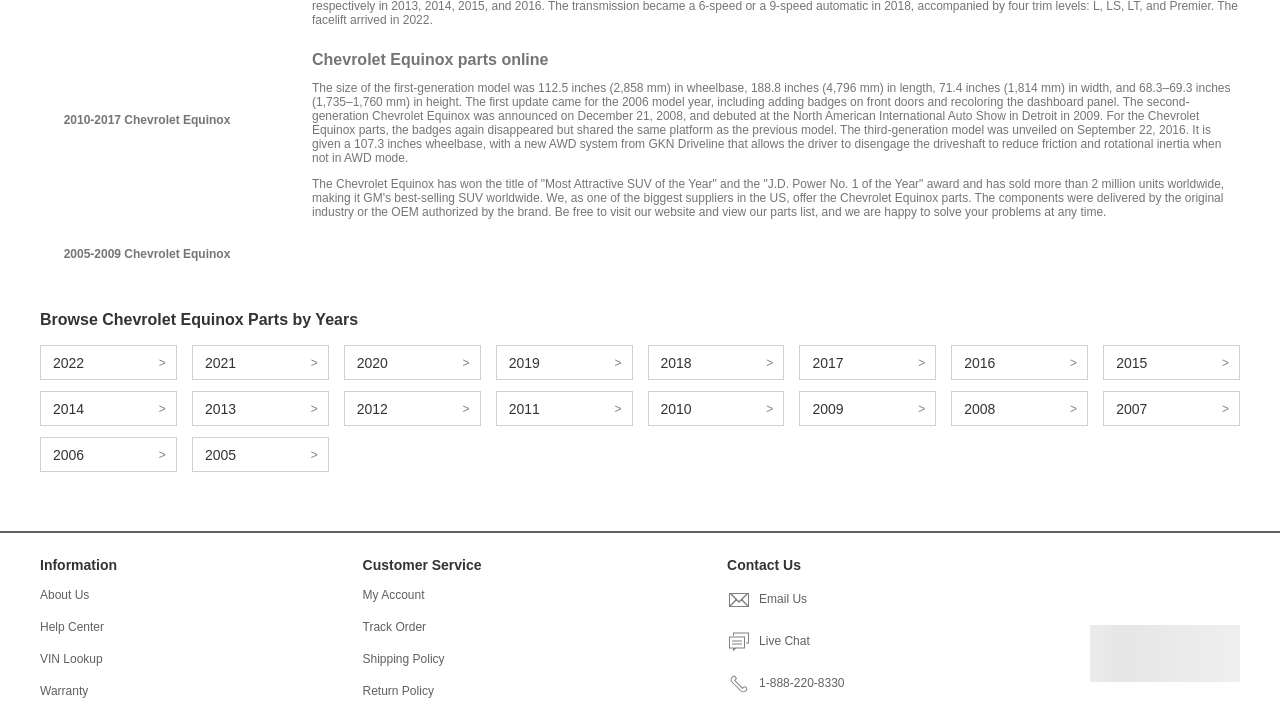What is the purpose of the link 'Browse Chevrolet Equinox Parts by Years'?
Based on the visual details in the image, please answer the question thoroughly.

I found the answer by analyzing the text and the links in the webpage. The link 'Browse Chevrolet Equinox Parts by Years' is a heading that allows users to browse parts of the Chevrolet Equinox by different years.